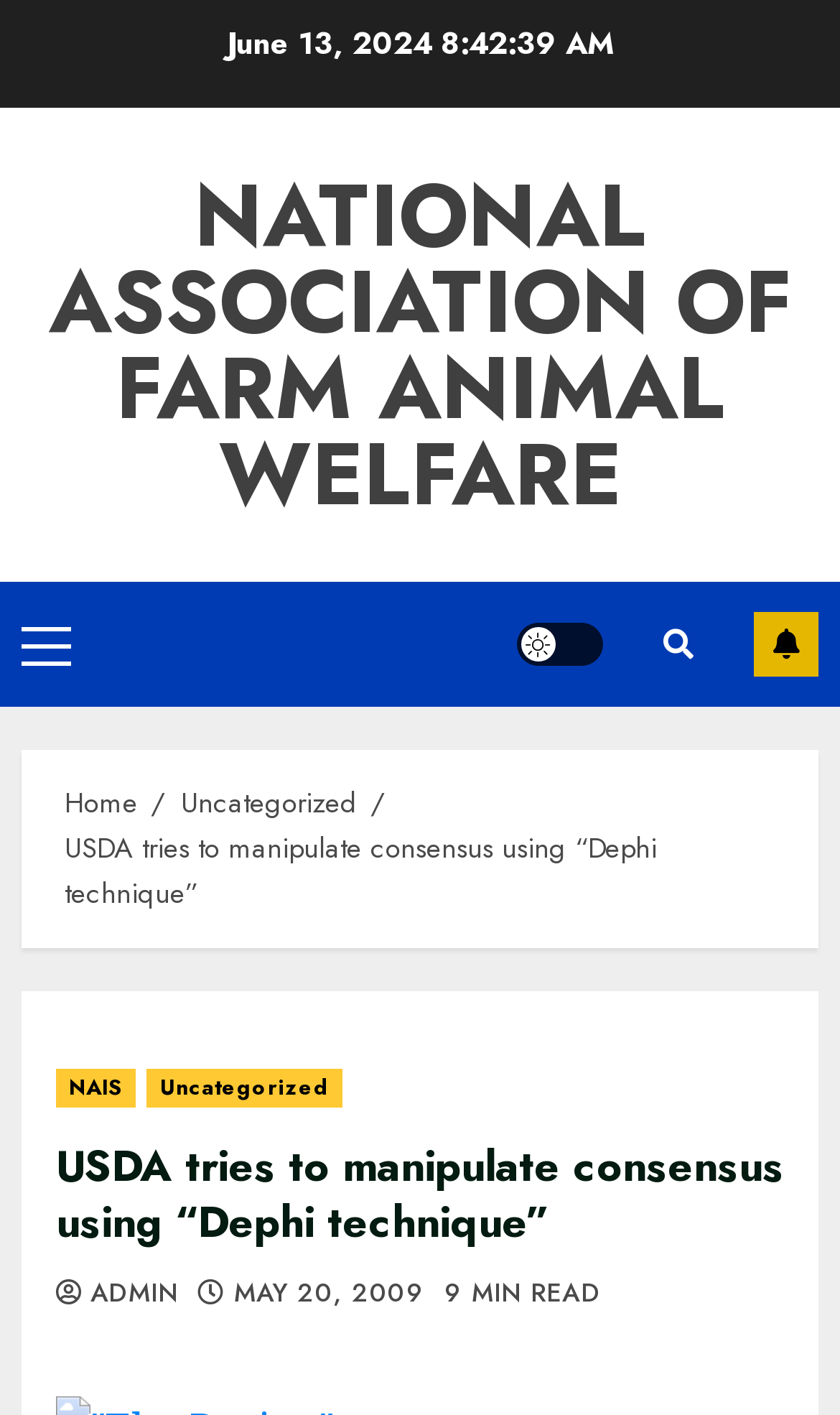Articulate a complete and detailed caption of the webpage elements.

The webpage appears to be an article page from the National Association of Farm Animal Welfare. At the top, there is a date "June 13, 2024" displayed prominently. Below it, there is a large header with the title of the article "USDA tries to manipulate consensus using “Dephi technique”" which is also the title of the webpage. 

On the top left, there is a link to the organization's homepage "NATIONAL ASSOCIATION OF FARM ANIMAL WELFARE". Next to it, there is a primary menu with a link labeled "Primary Menu". On the top right, there are three links: "Light/Dark Button", a search icon, and "SUBSCRIBE". 

Below the title, there is a breadcrumb navigation menu with links to "Home", "Uncategorized", and the current article. The article content is divided into sections, with a header section containing links to "NAIS" and "Uncategorized", and a heading with the article title. 

At the bottom of the article, there are links to "ADMIN" and a date "MAY 20, 2009", as well as a text indicating the reading time "9 MIN READ".